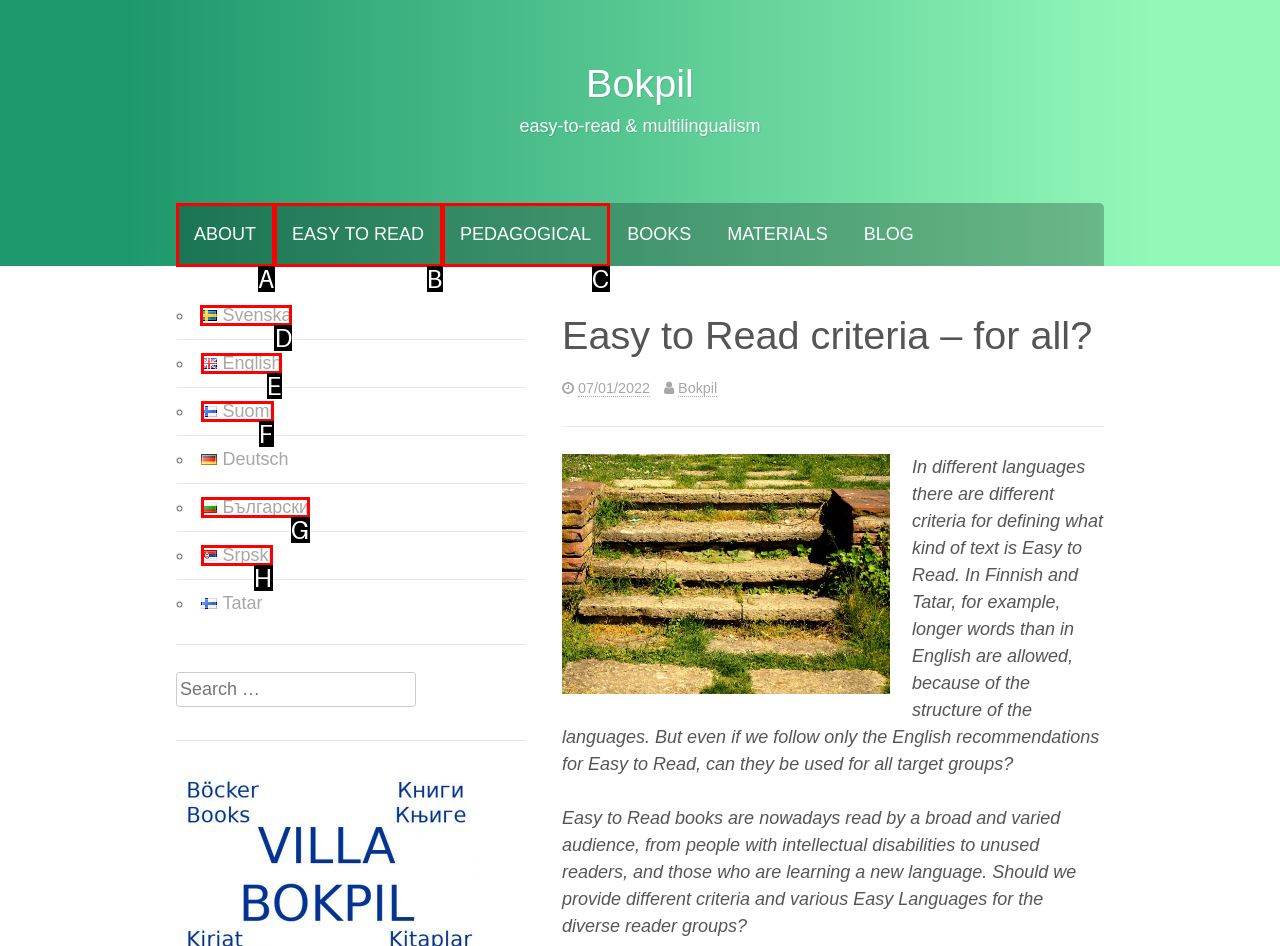Determine the letter of the UI element I should click on to complete the task: Select 'Svenska' language from the provided choices in the screenshot.

D